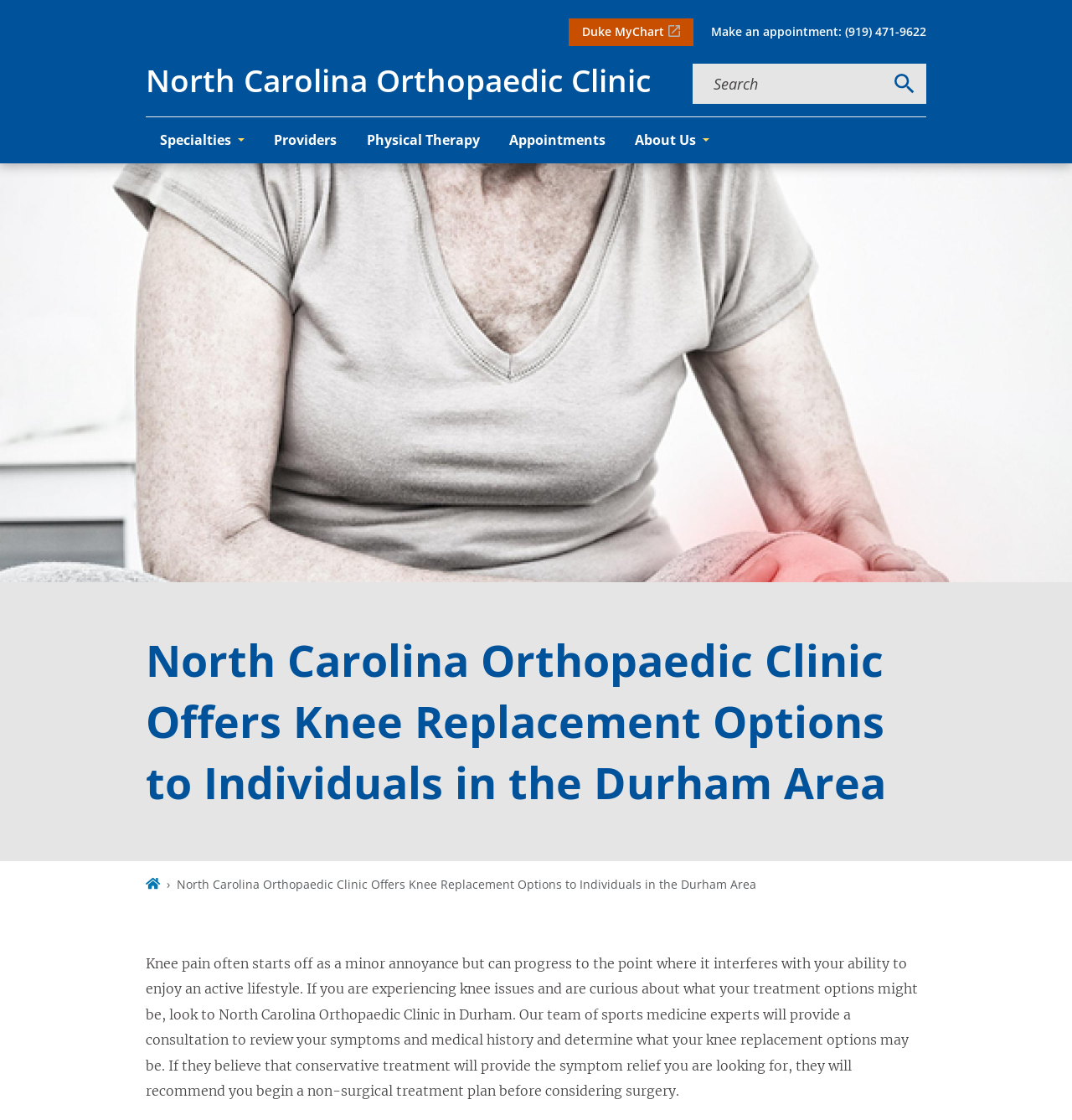Pinpoint the bounding box coordinates of the area that must be clicked to complete this instruction: "View specialties".

[0.136, 0.104, 0.242, 0.146]